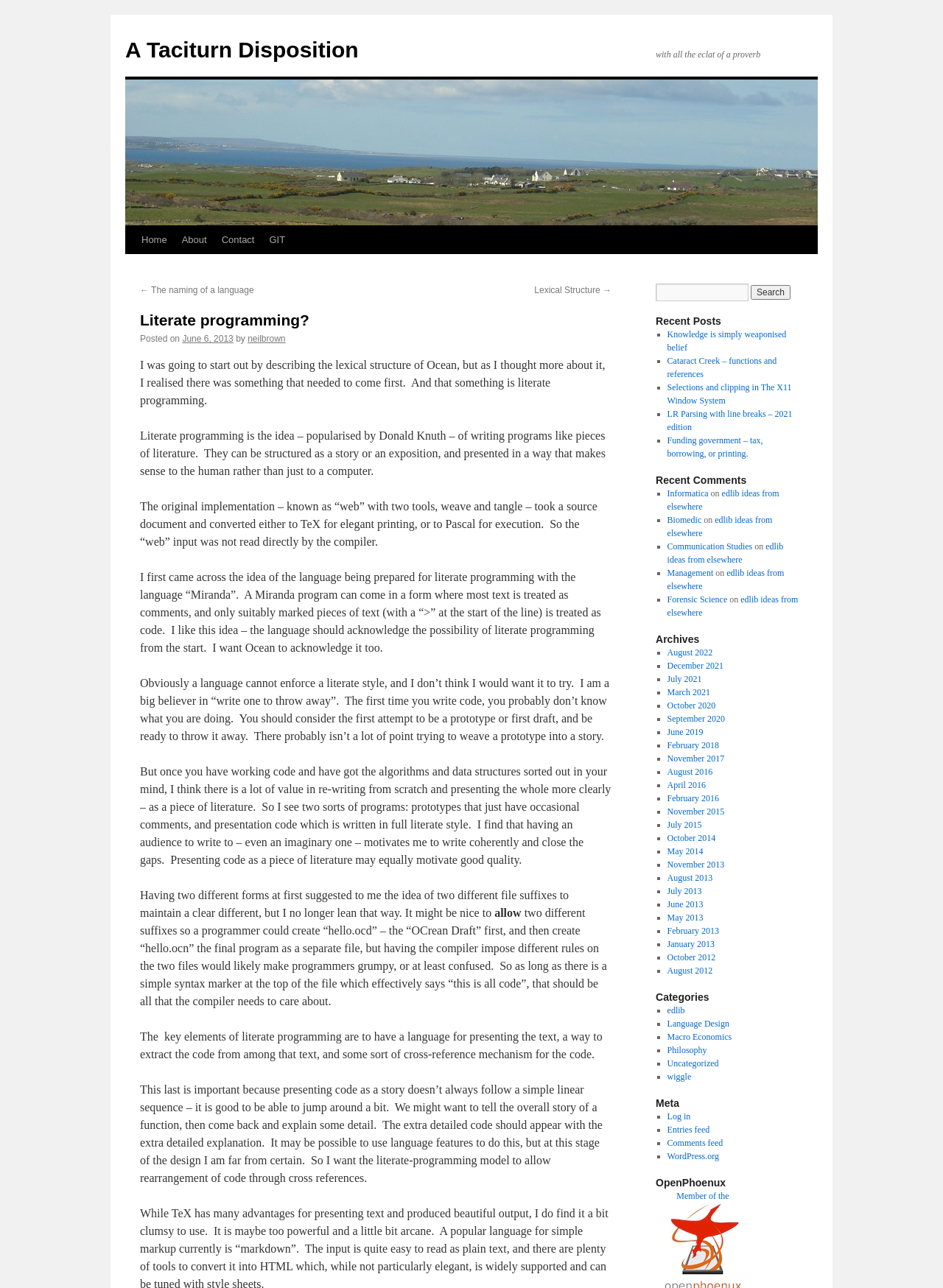How many recent posts are listed on the webpage?
Answer the question with detailed information derived from the image.

The webpage has a section titled 'Recent Posts' which lists four recent posts, each with a link and a brief description.